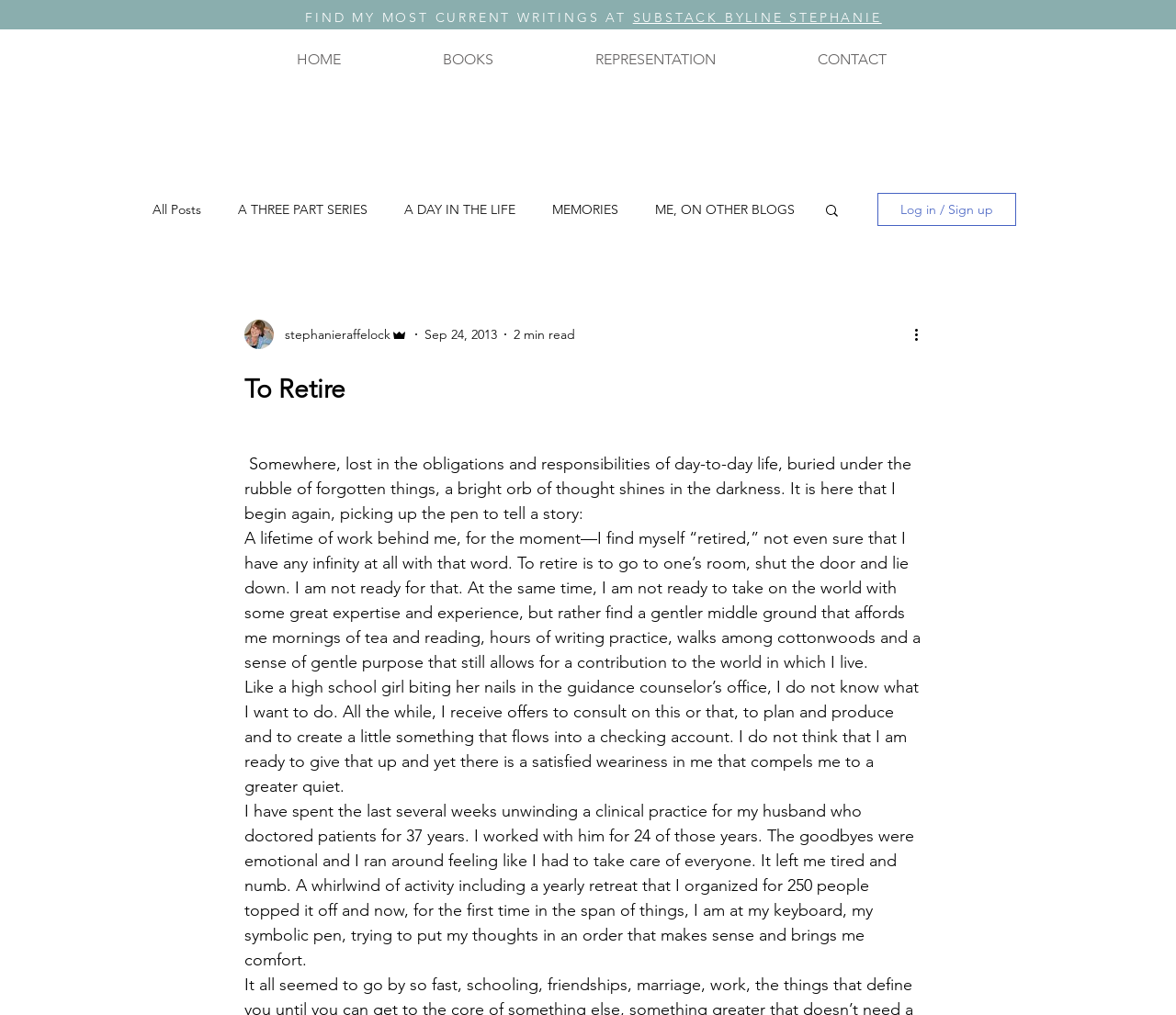What is the author's current writing platform?
Please use the image to provide a one-word or short phrase answer.

Substack